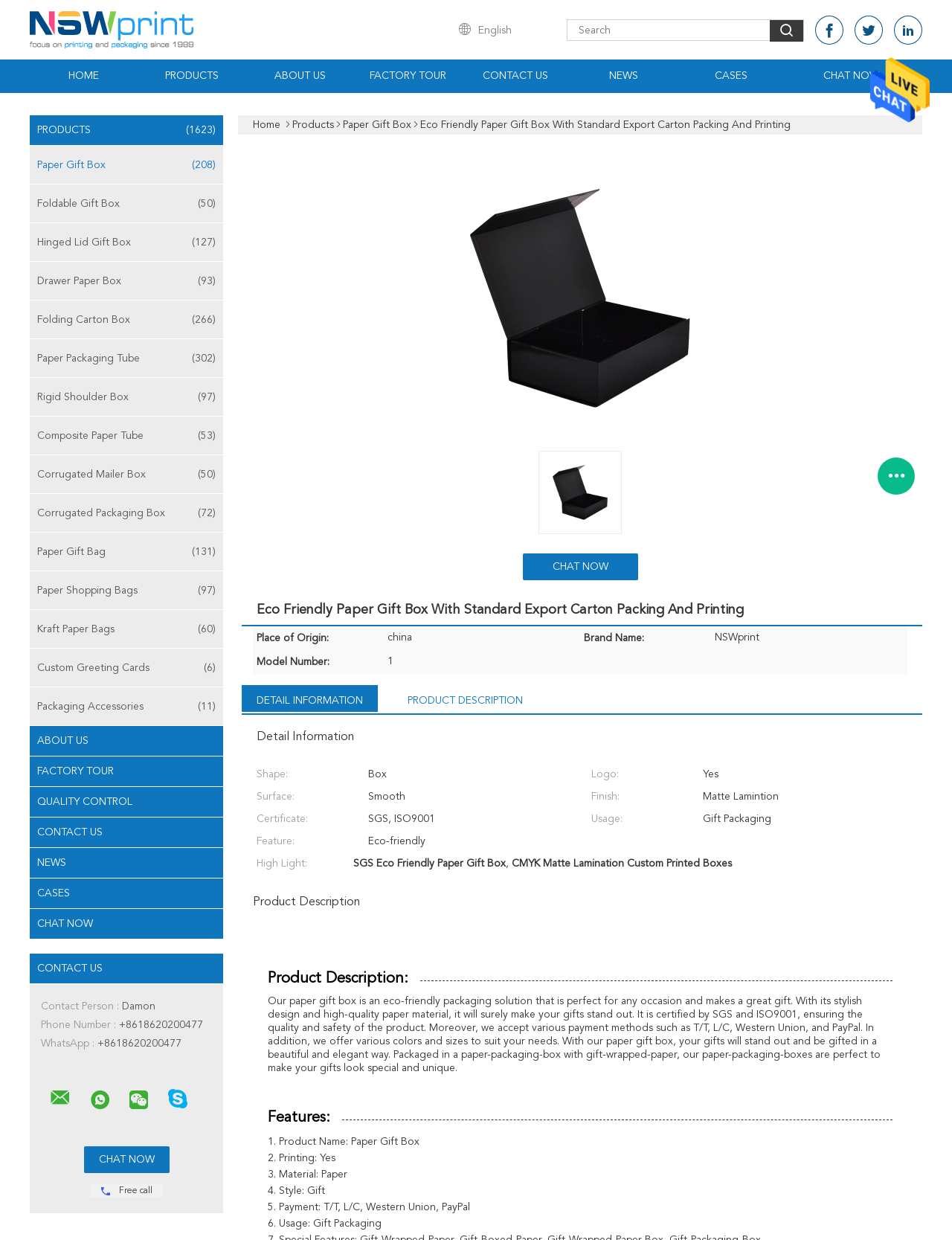What is the purpose of the 'CHAT NOW' button?
Using the information from the image, give a concise answer in one word or a short phrase.

To chat with the company